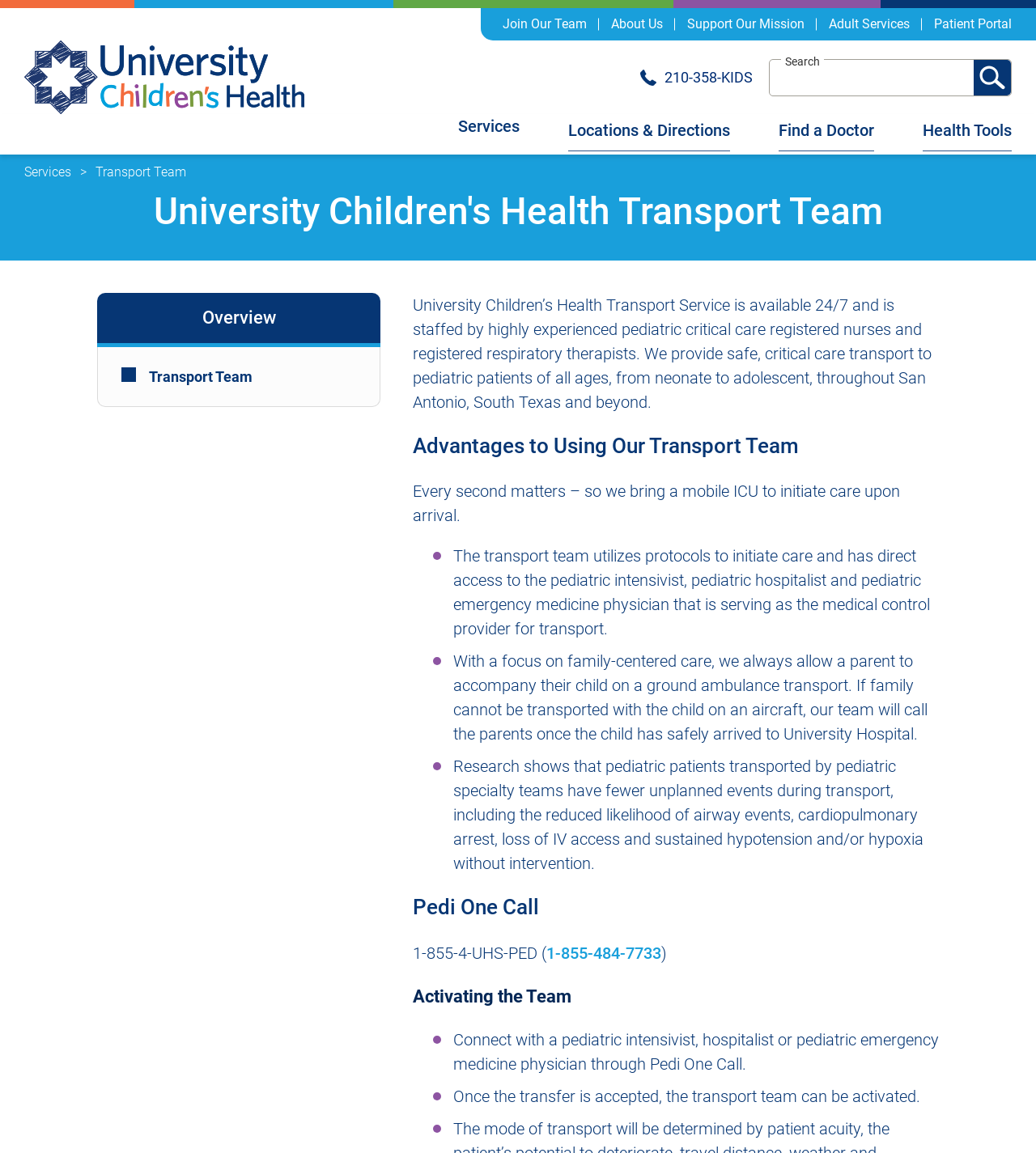Find the bounding box of the web element that fits this description: "210-358-KIDS".

[0.641, 0.058, 0.727, 0.076]